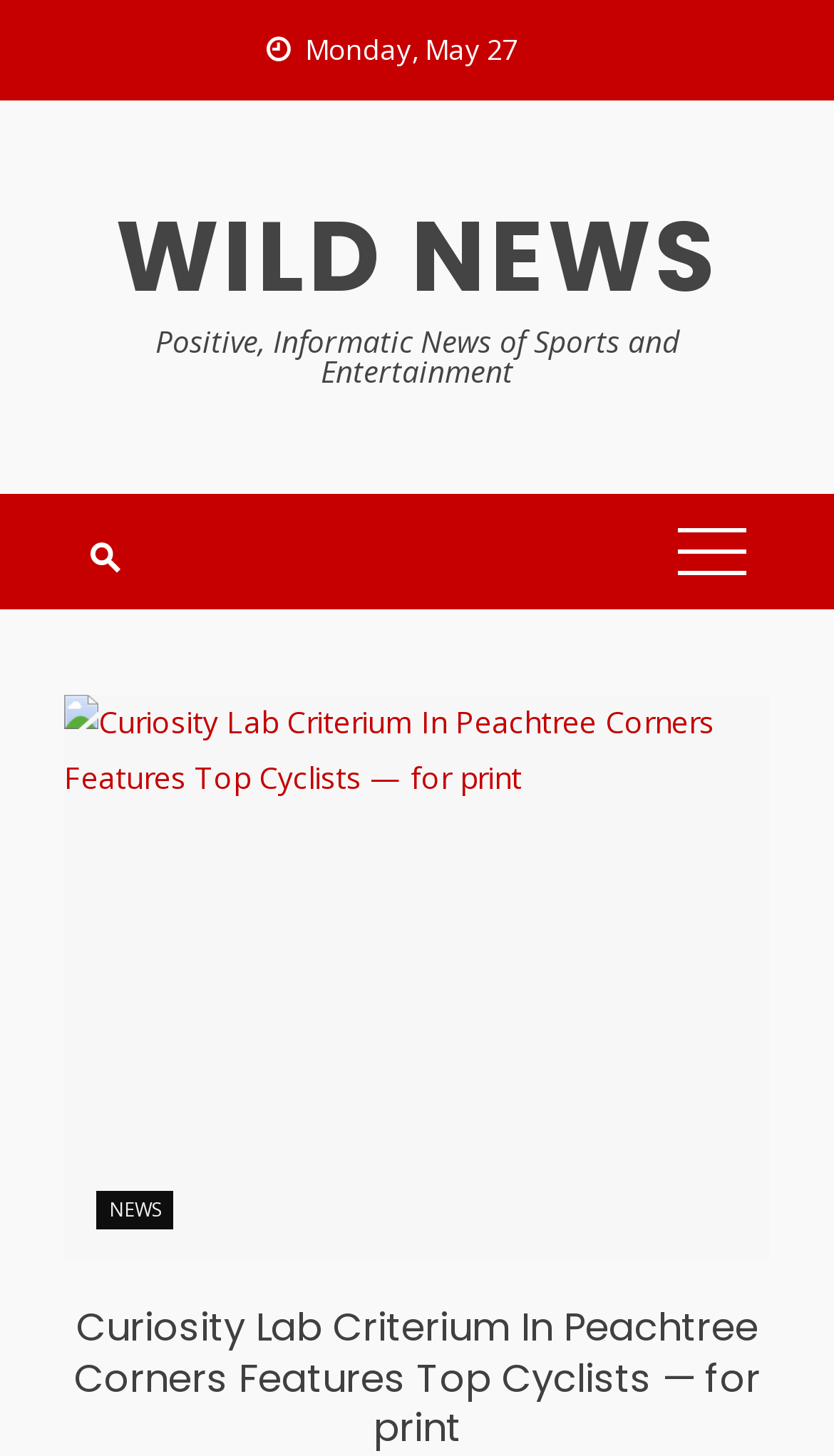Give a concise answer using only one word or phrase for this question:
What is the category of the news article with the title 'Curiosity Lab Criterium In Peachtree Corners Features Top Cyclists — for print'?

NEWS